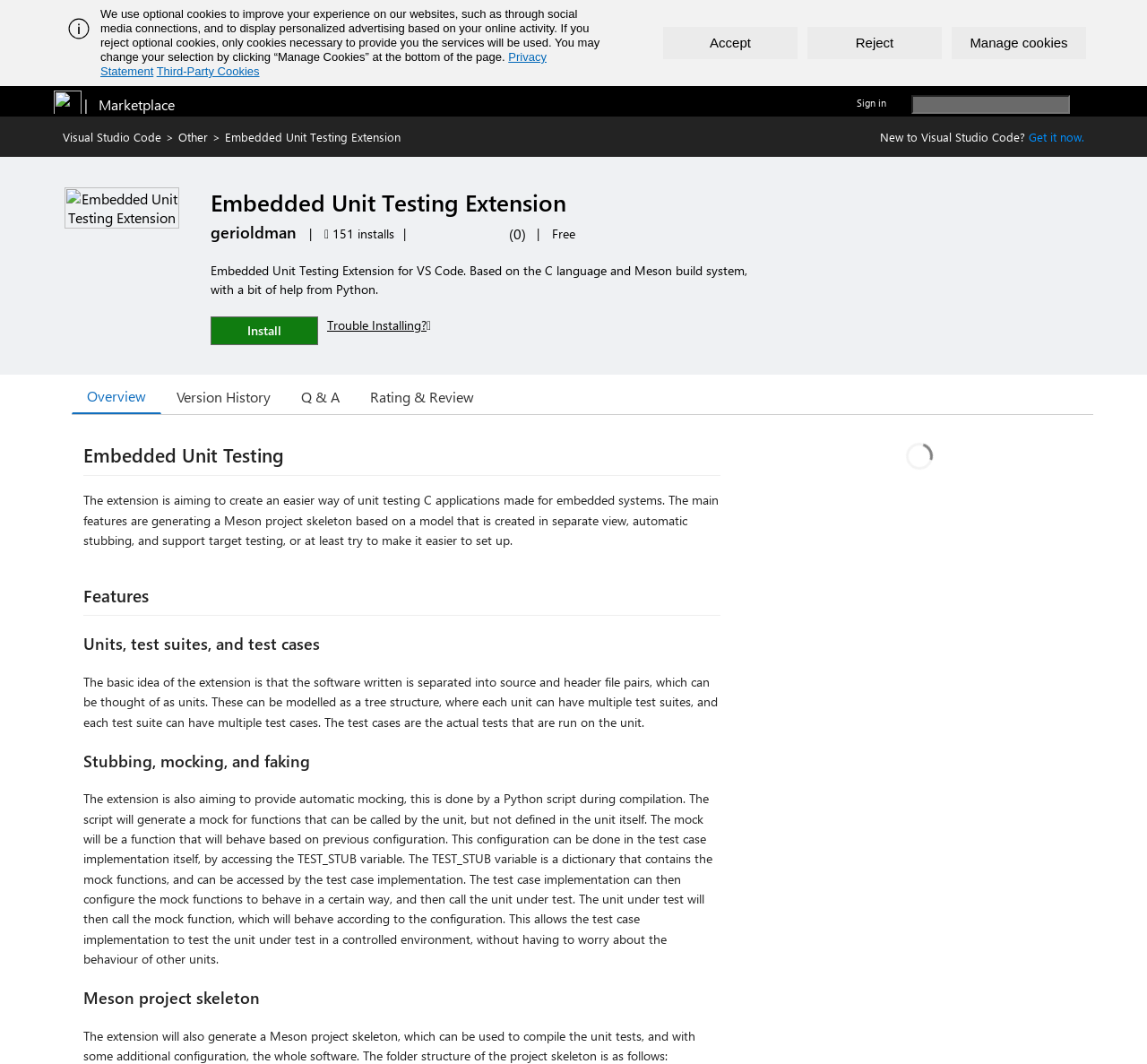What is the purpose of the extension?
Answer the question with as much detail as possible.

I found the answer by reading the description of the extension, which states that 'The extension is aiming to create an easier way of unit testing C applications made for embedded systems.' This clearly indicates that the purpose of the extension is to facilitate unit testing of C applications.